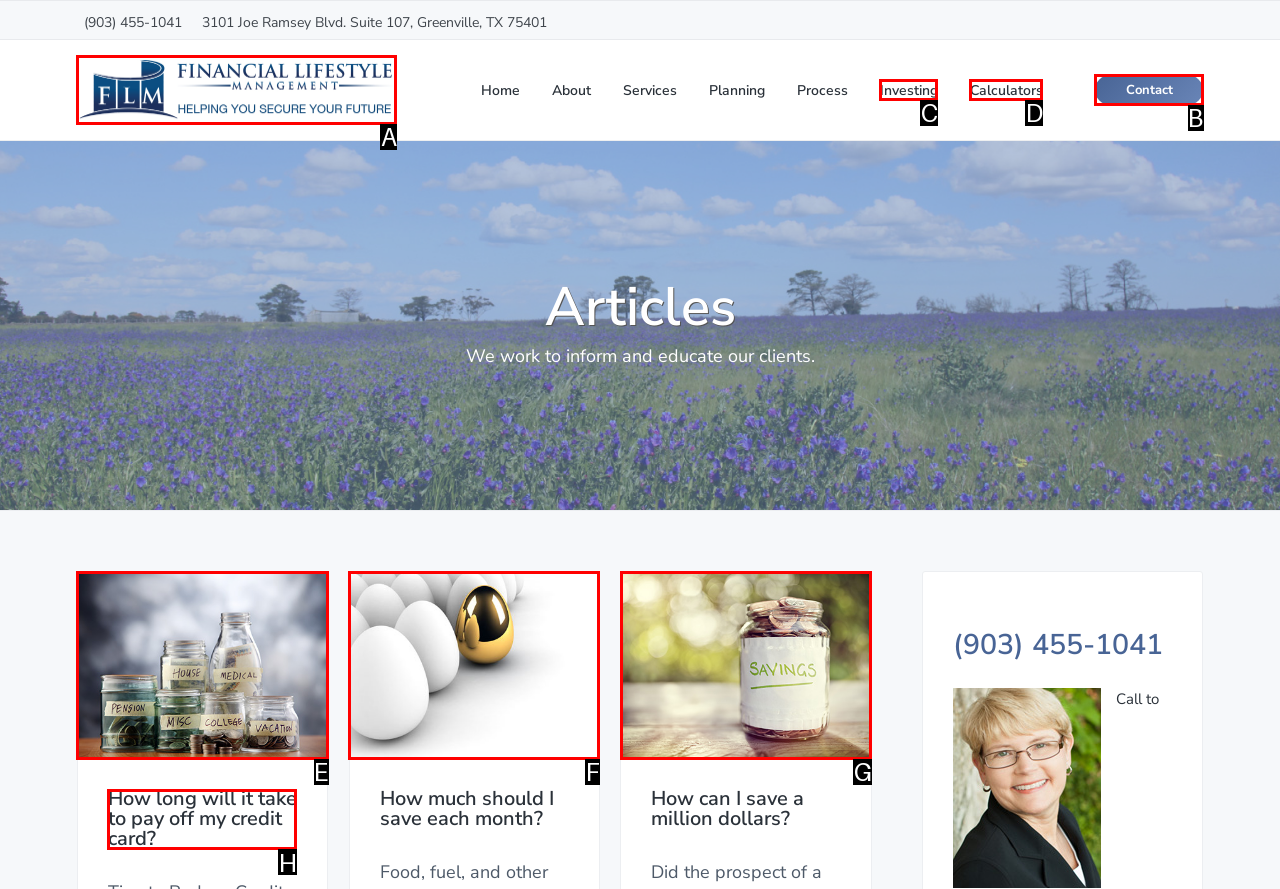Indicate which UI element needs to be clicked to fulfill the task: Read the 'How long will it take to pay off my credit card?' article
Answer with the letter of the chosen option from the available choices directly.

H